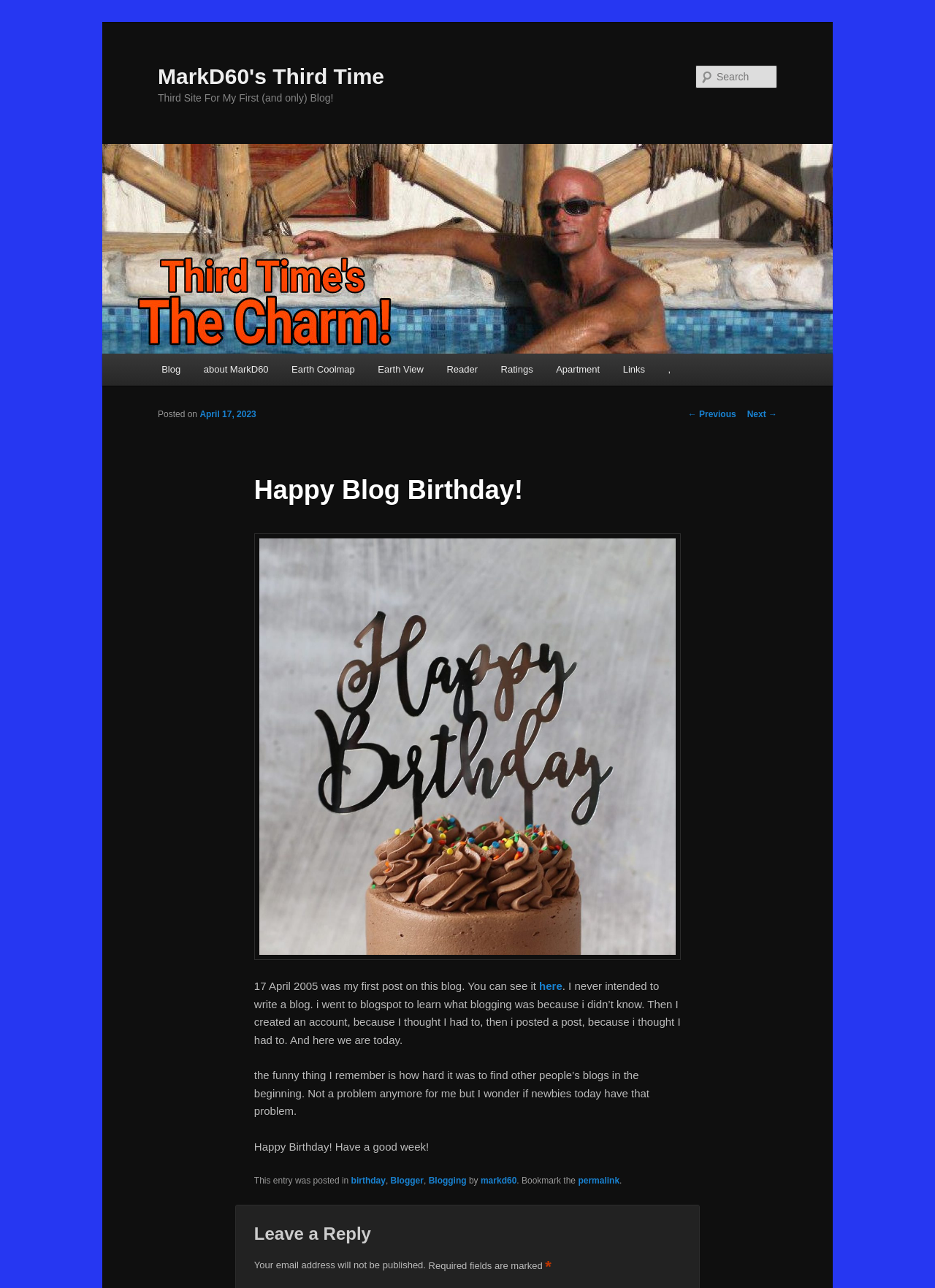Based on the provided description, "Switch Games", find the bounding box of the corresponding UI element in the screenshot.

None